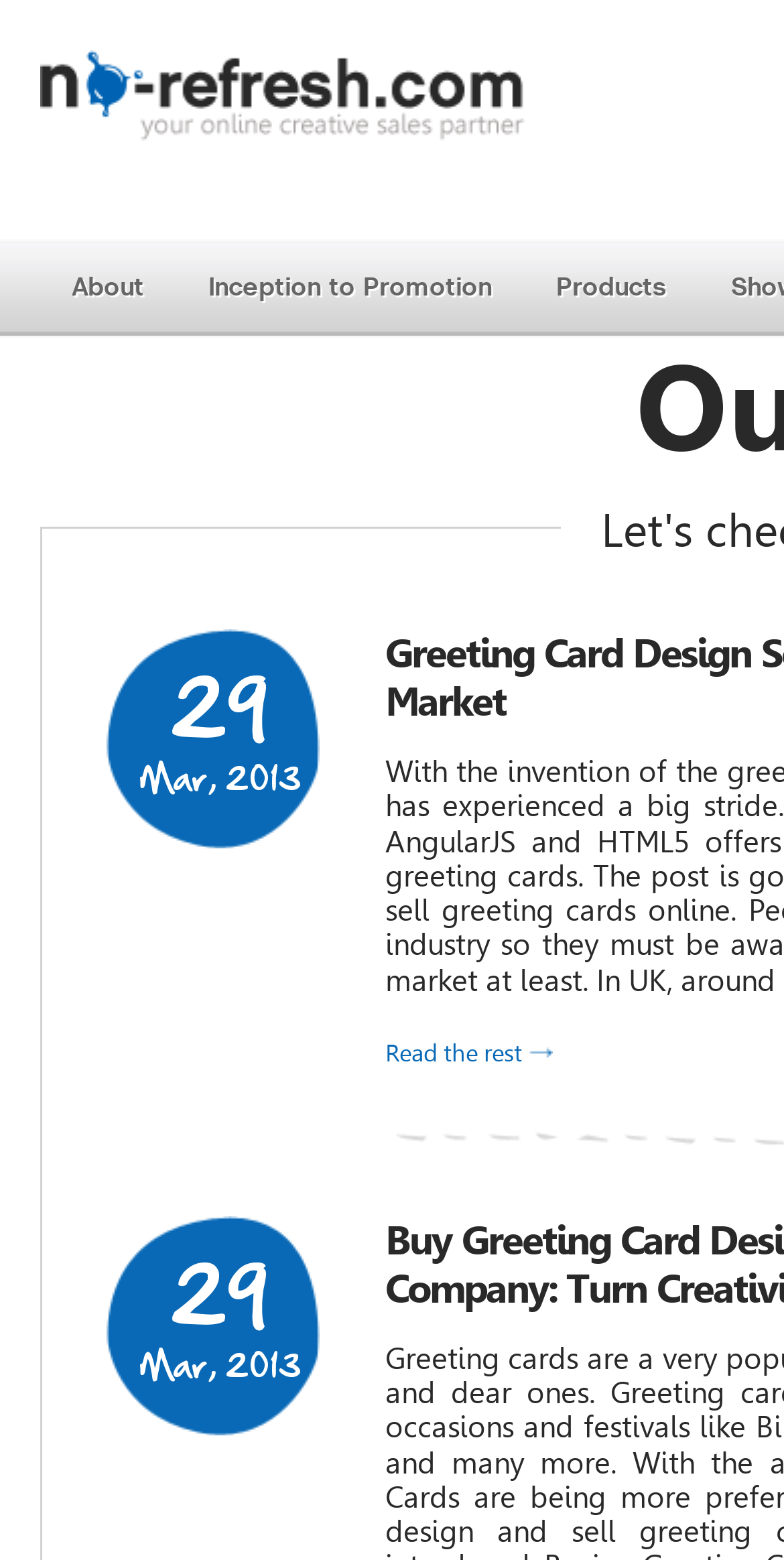Provide a brief response to the question below using a single word or phrase: 
What is the date of the first post?

29 Mar, 2013